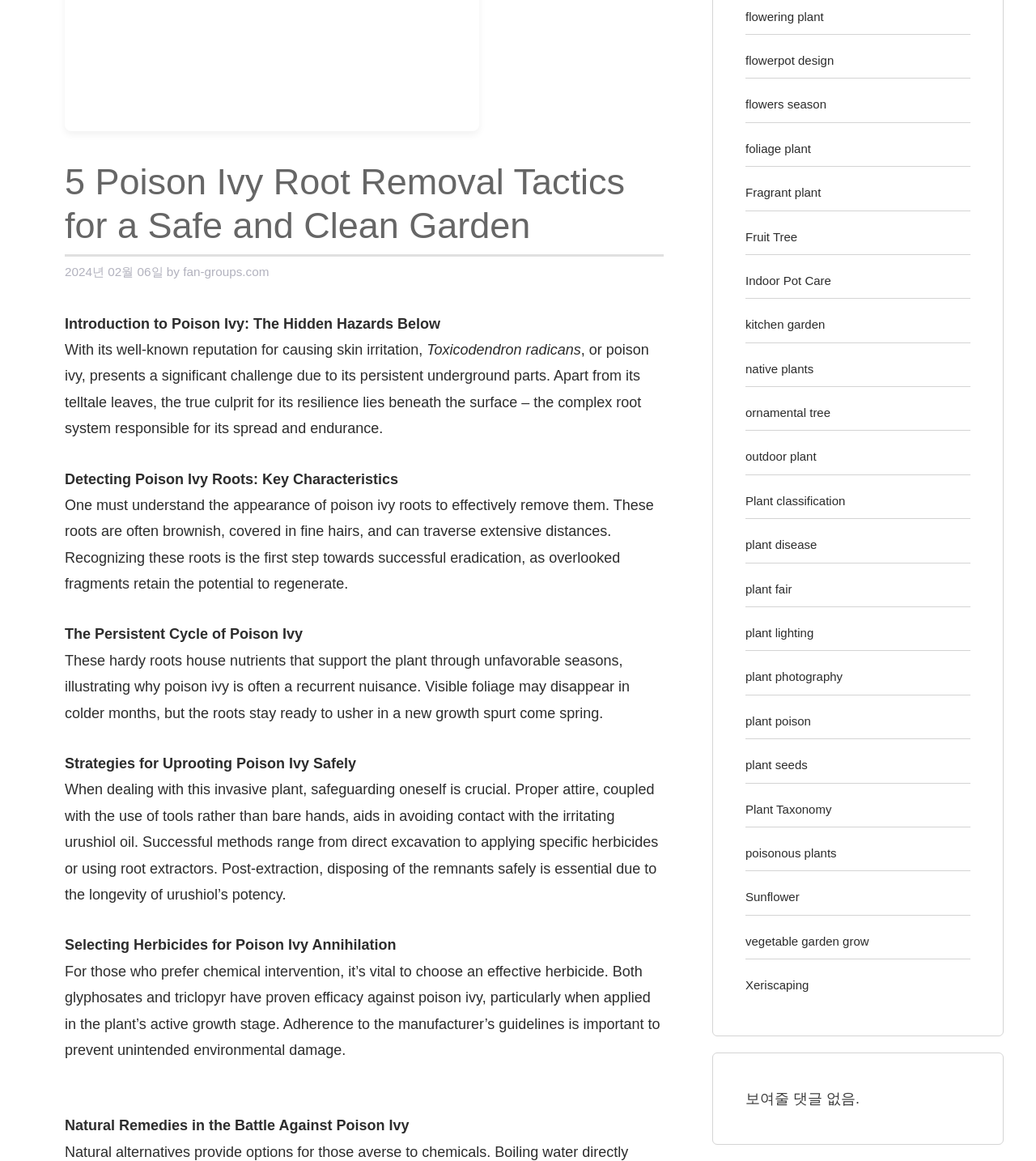Locate the bounding box of the UI element defined by this description: "flowers season". The coordinates should be given as four float numbers between 0 and 1, formatted as [left, top, right, bottom].

[0.72, 0.084, 0.798, 0.096]